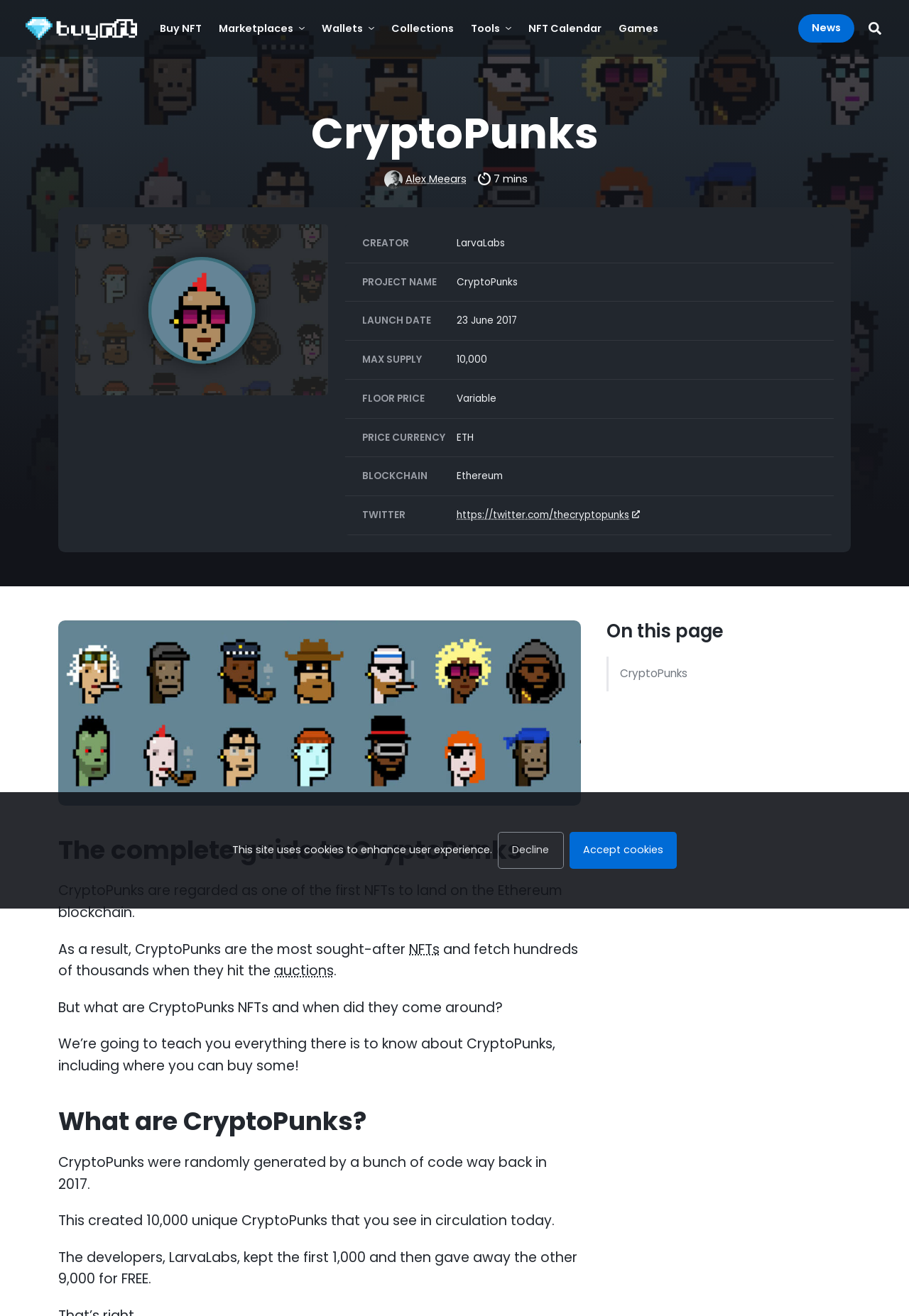Show the bounding box coordinates for the HTML element described as: "auctions".

[0.302, 0.731, 0.367, 0.745]